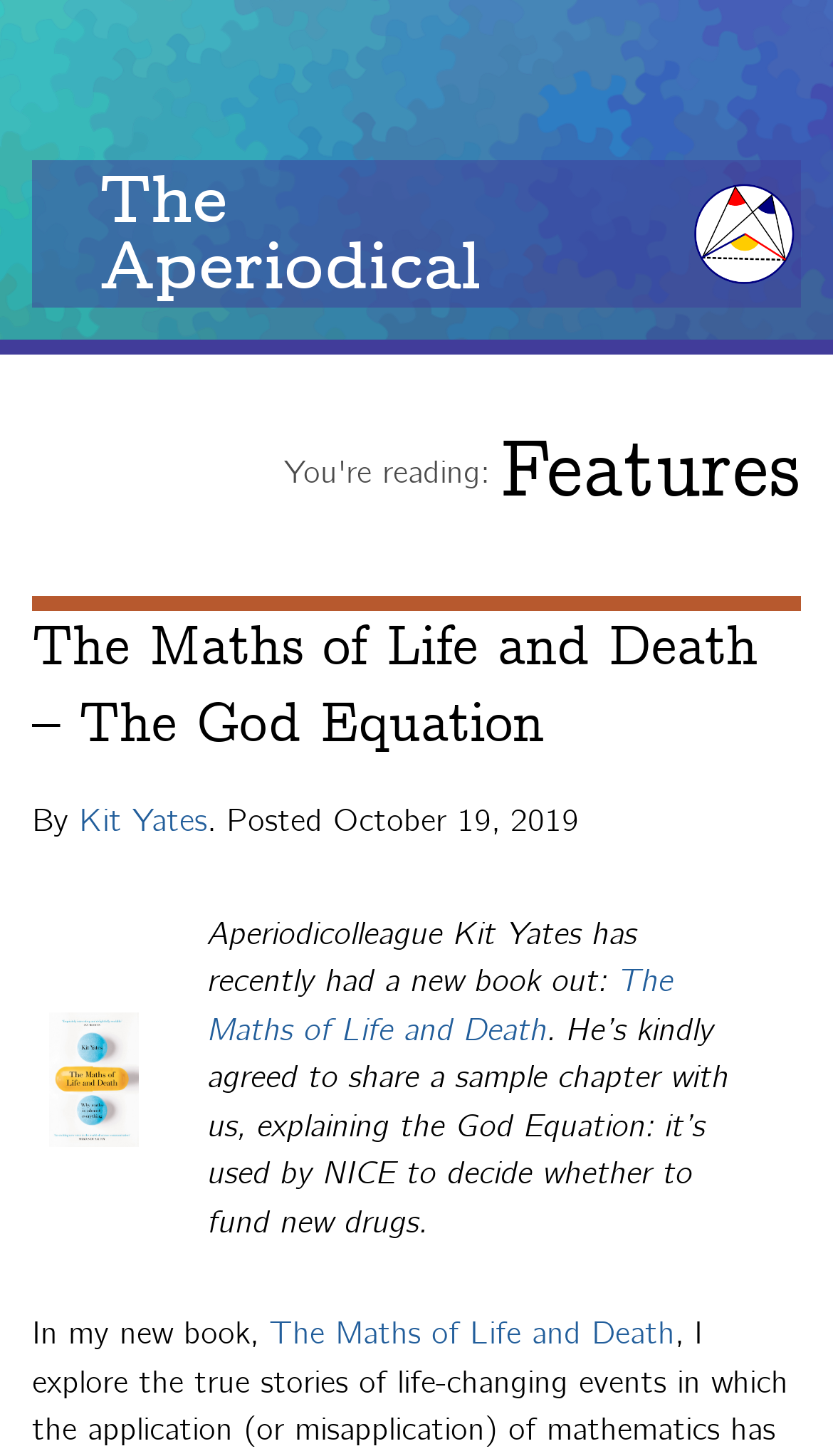Given the element description: "Kit Yates", predict the bounding box coordinates of this UI element. The coordinates must be four float numbers between 0 and 1, given as [left, top, right, bottom].

[0.095, 0.55, 0.249, 0.578]